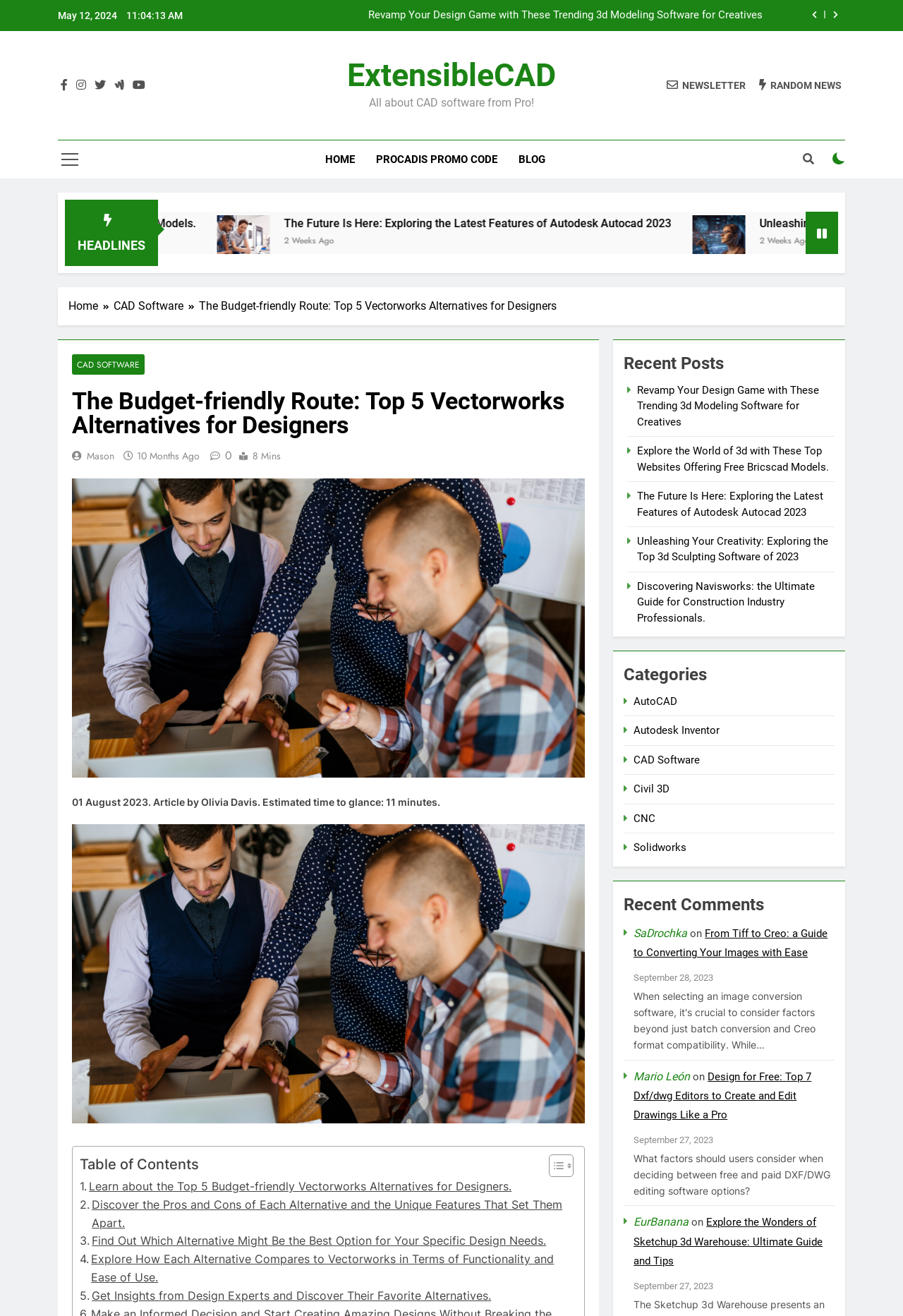Refer to the image and provide an in-depth answer to the question:
Who is the author of the article 'The Budget-friendly Route: Top 5 Vectorworks Alternatives for Designers'?

I found the article 'The Budget-friendly Route: Top 5 Vectorworks Alternatives for Designers' and checked the author information, which is provided as 'Article by Olivia Davis'.